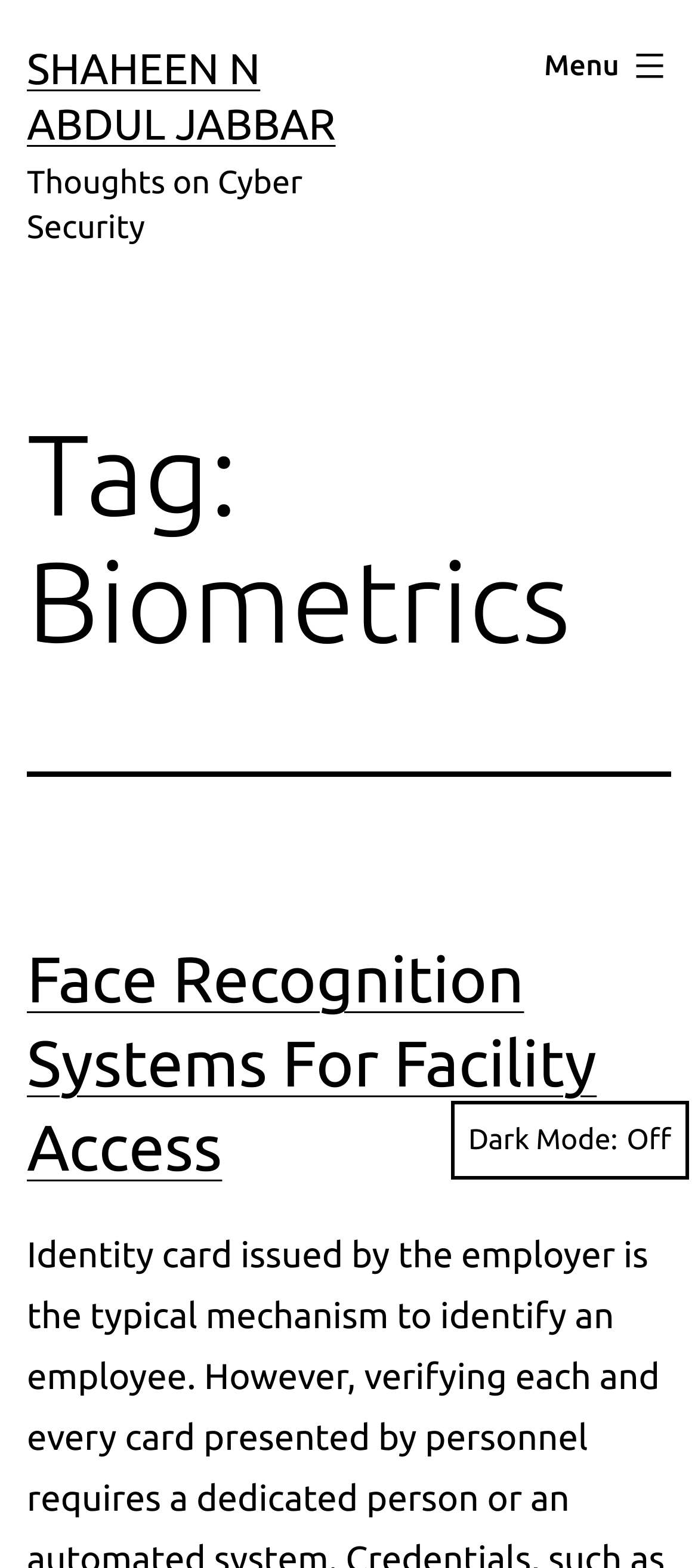Determine the bounding box coordinates for the UI element matching this description: "Dark Mode:".

[0.645, 0.702, 0.987, 0.752]